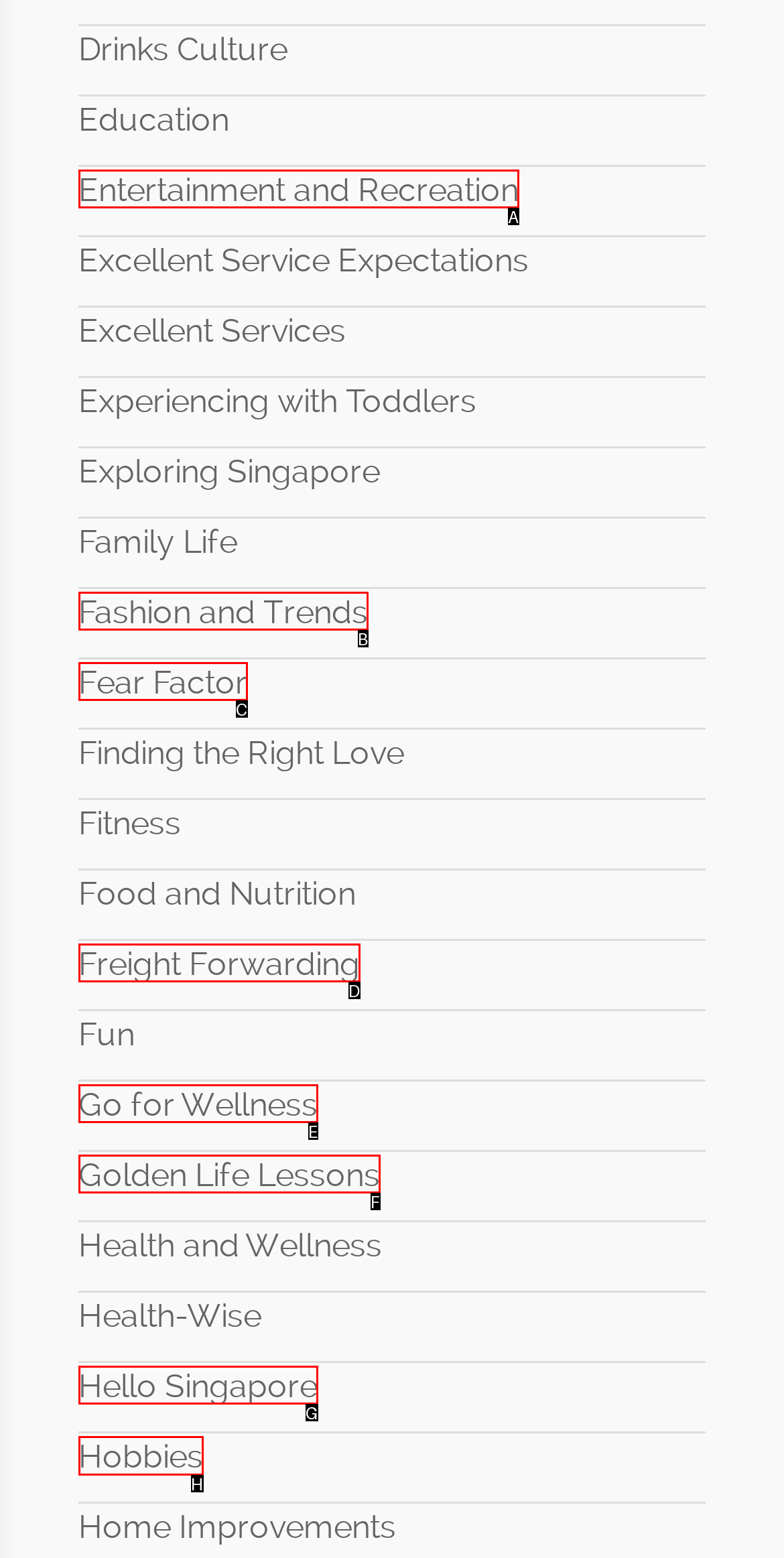Choose the letter of the UI element necessary for this task: Browse Hobbies
Answer with the correct letter.

H